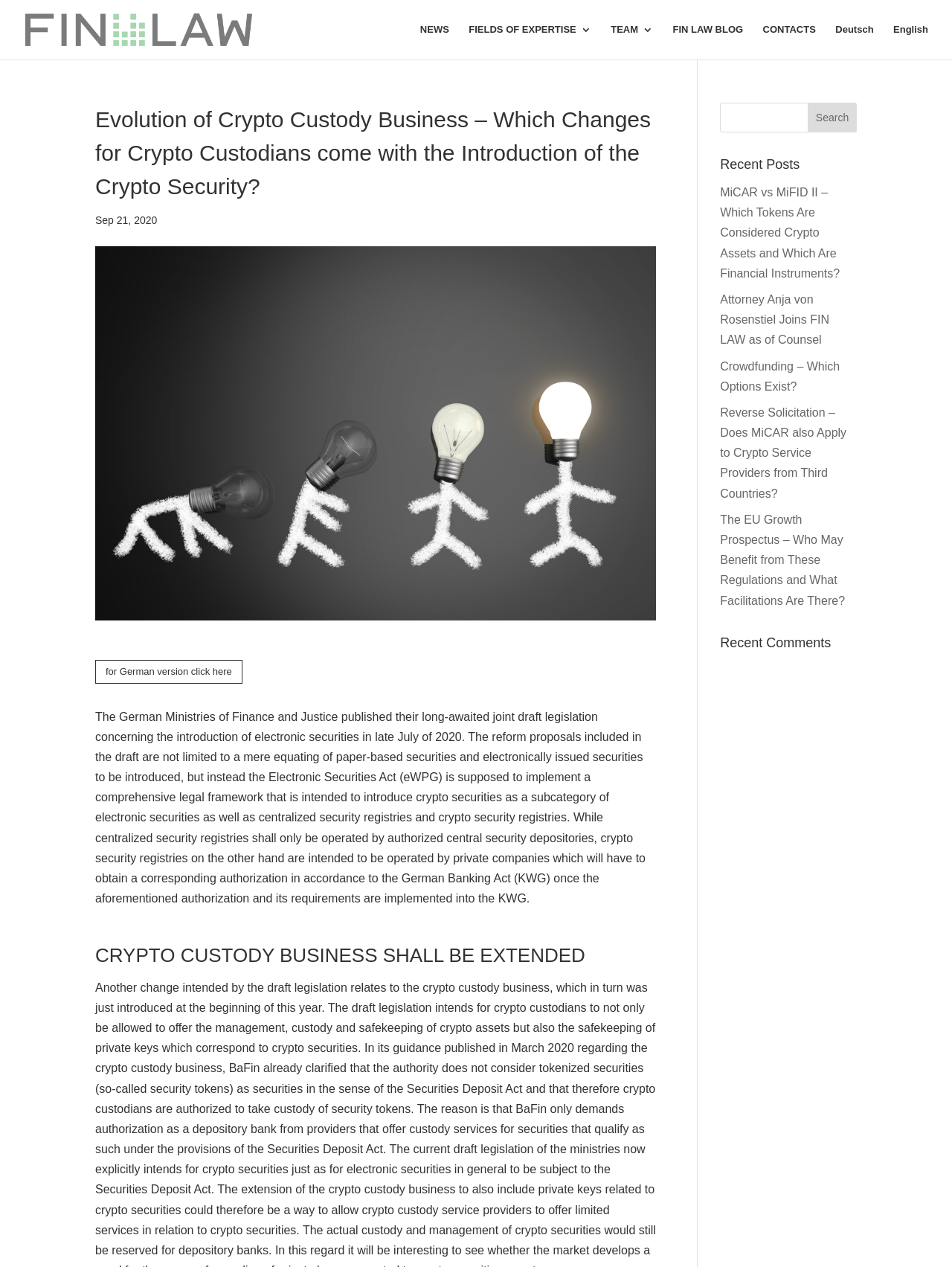Find the bounding box coordinates for the HTML element described as: "English". The coordinates should consist of four float values between 0 and 1, i.e., [left, top, right, bottom].

[0.938, 0.019, 0.975, 0.047]